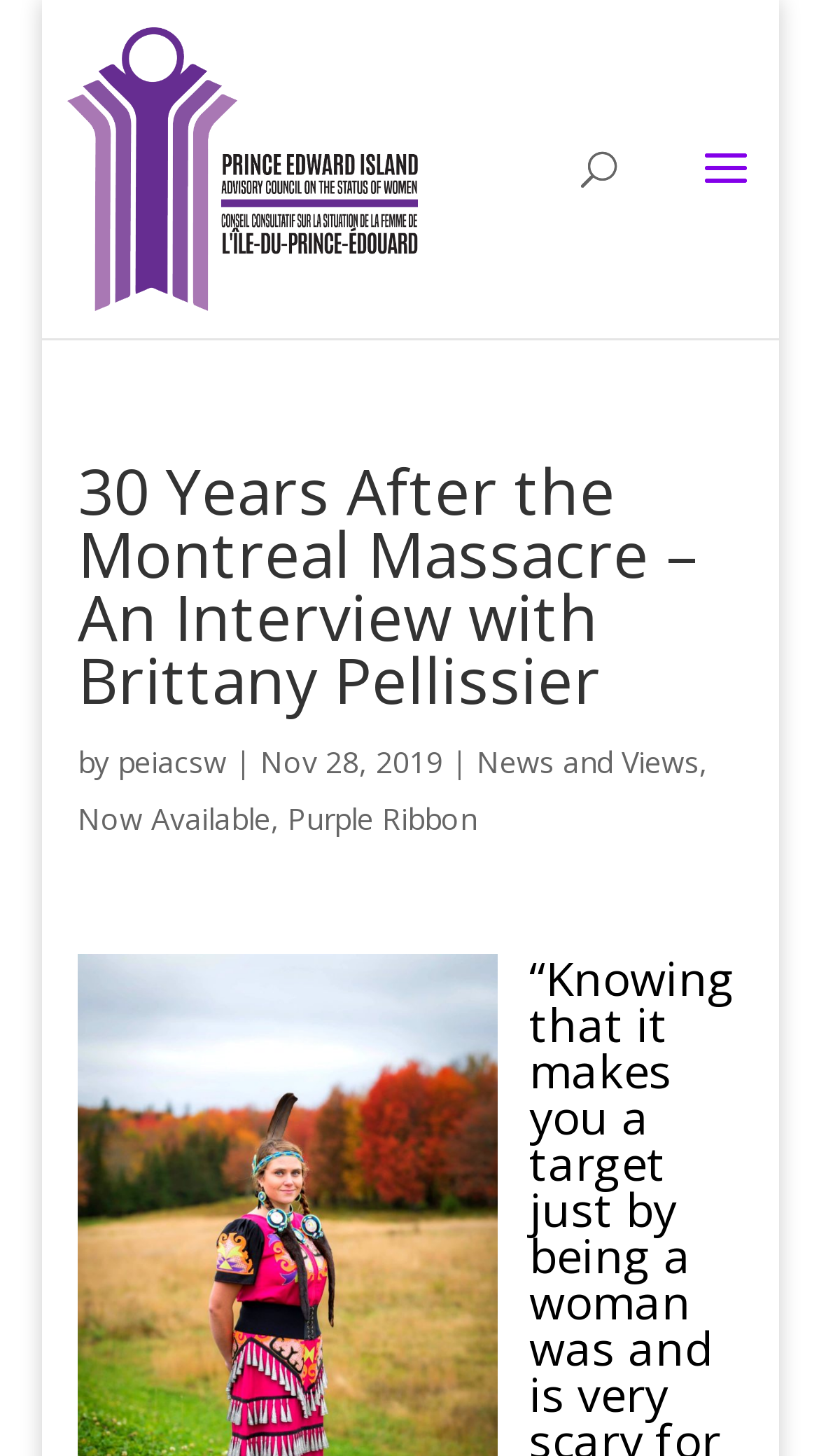Using the webpage screenshot, locate the HTML element that fits the following description and provide its bounding box: "News and Views".

[0.582, 0.509, 0.854, 0.537]